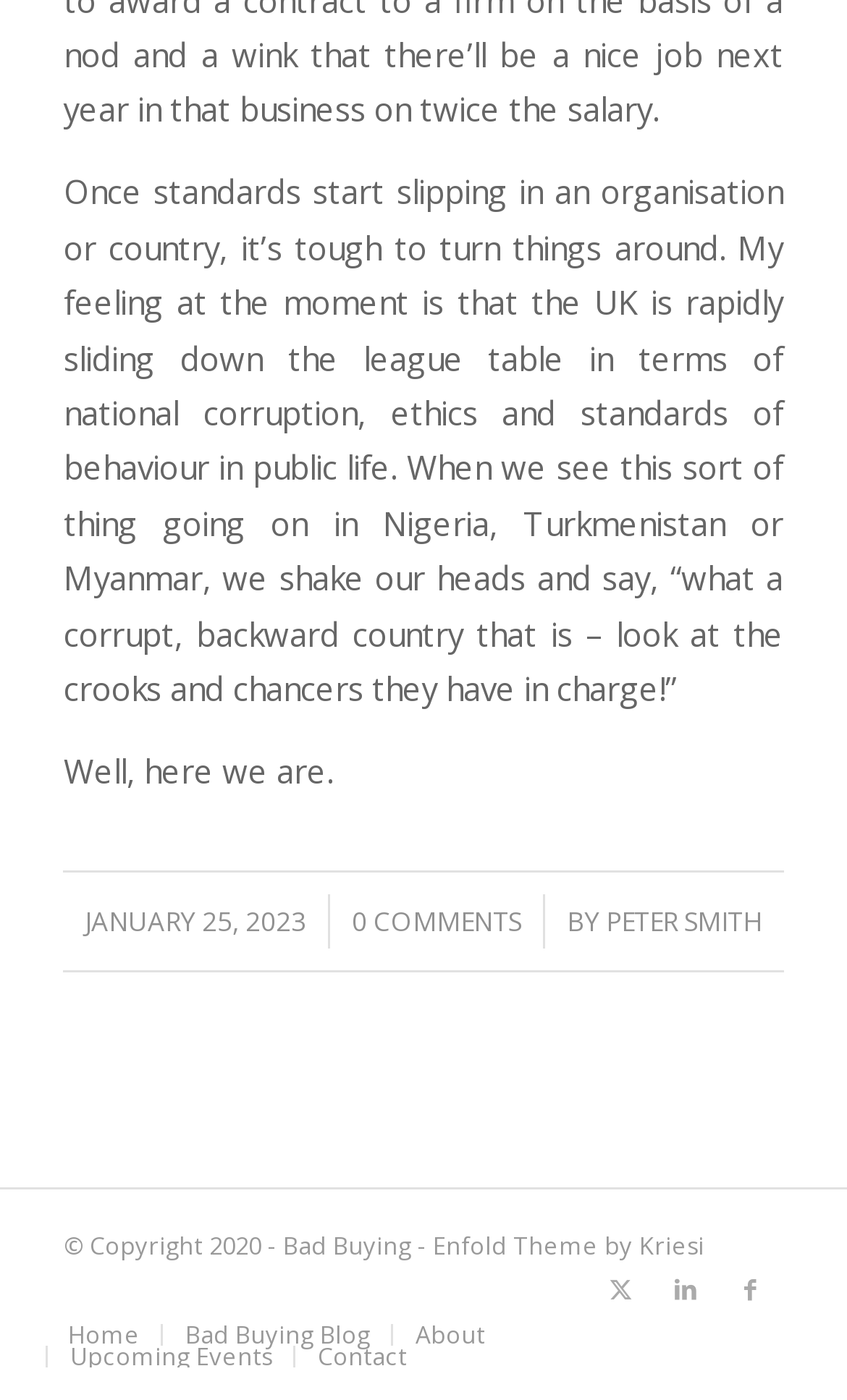Please specify the bounding box coordinates for the clickable region that will help you carry out the instruction: "View comments".

[0.415, 0.644, 0.615, 0.671]